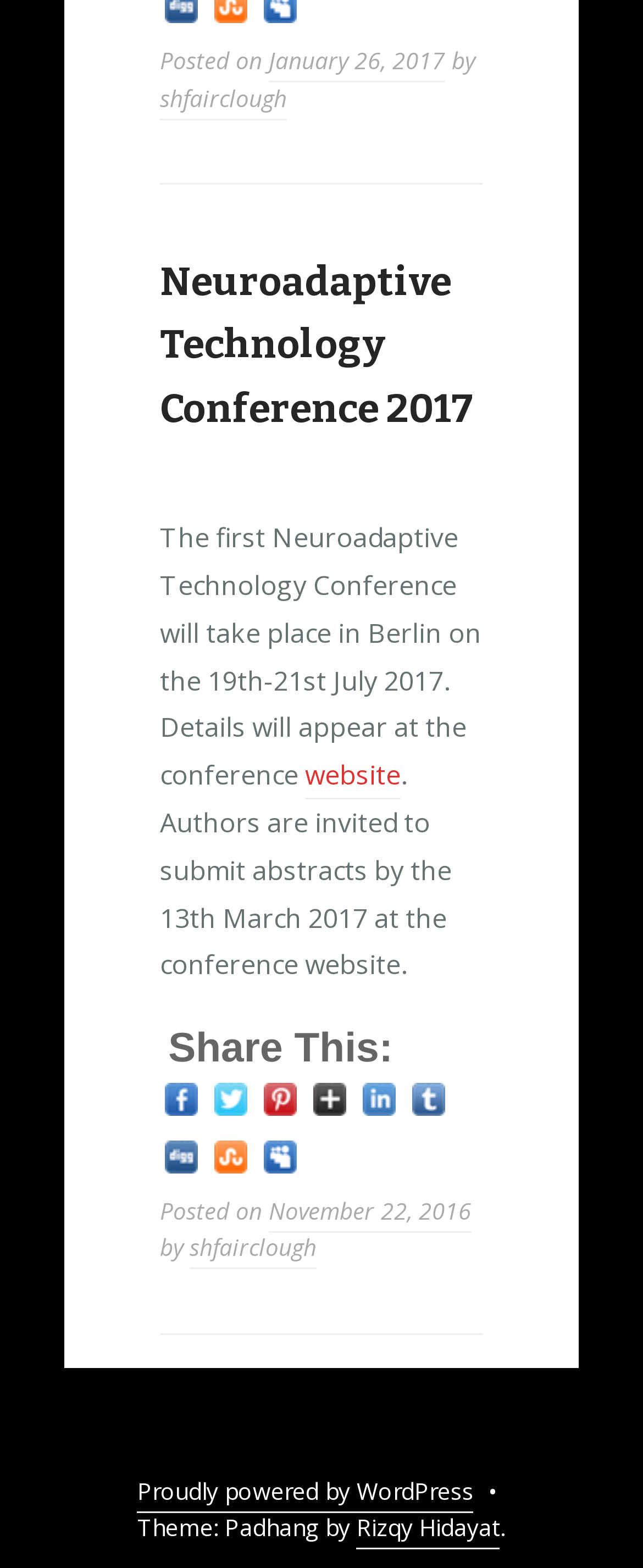Refer to the element description website and identify the corresponding bounding box in the screenshot. Format the coordinates as (top-left x, top-left y, bottom-right x, bottom-right y) with values in the range of 0 to 1.

[0.475, 0.483, 0.623, 0.51]